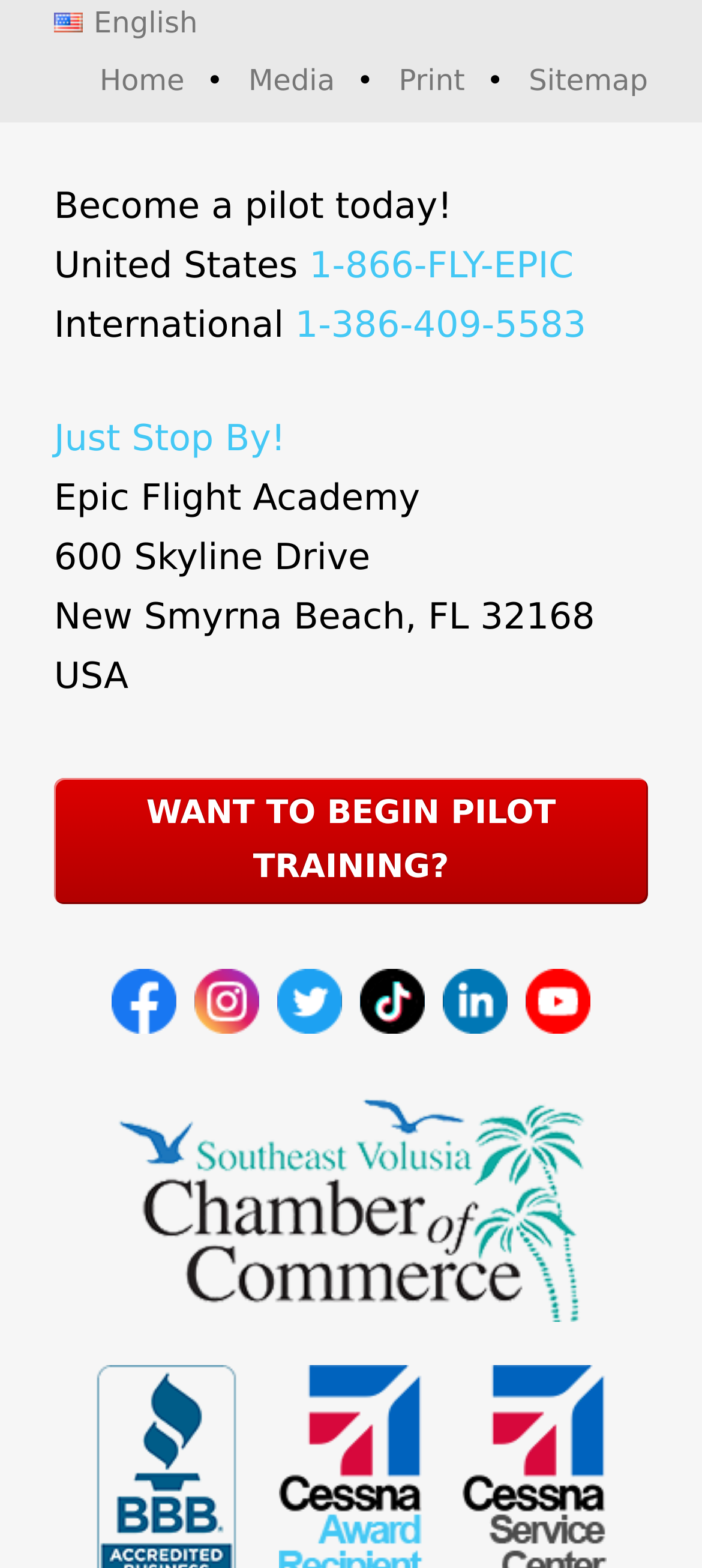Pinpoint the bounding box coordinates of the element to be clicked to execute the instruction: "Call 1-866-FLY-EPIC".

[0.441, 0.155, 0.817, 0.182]